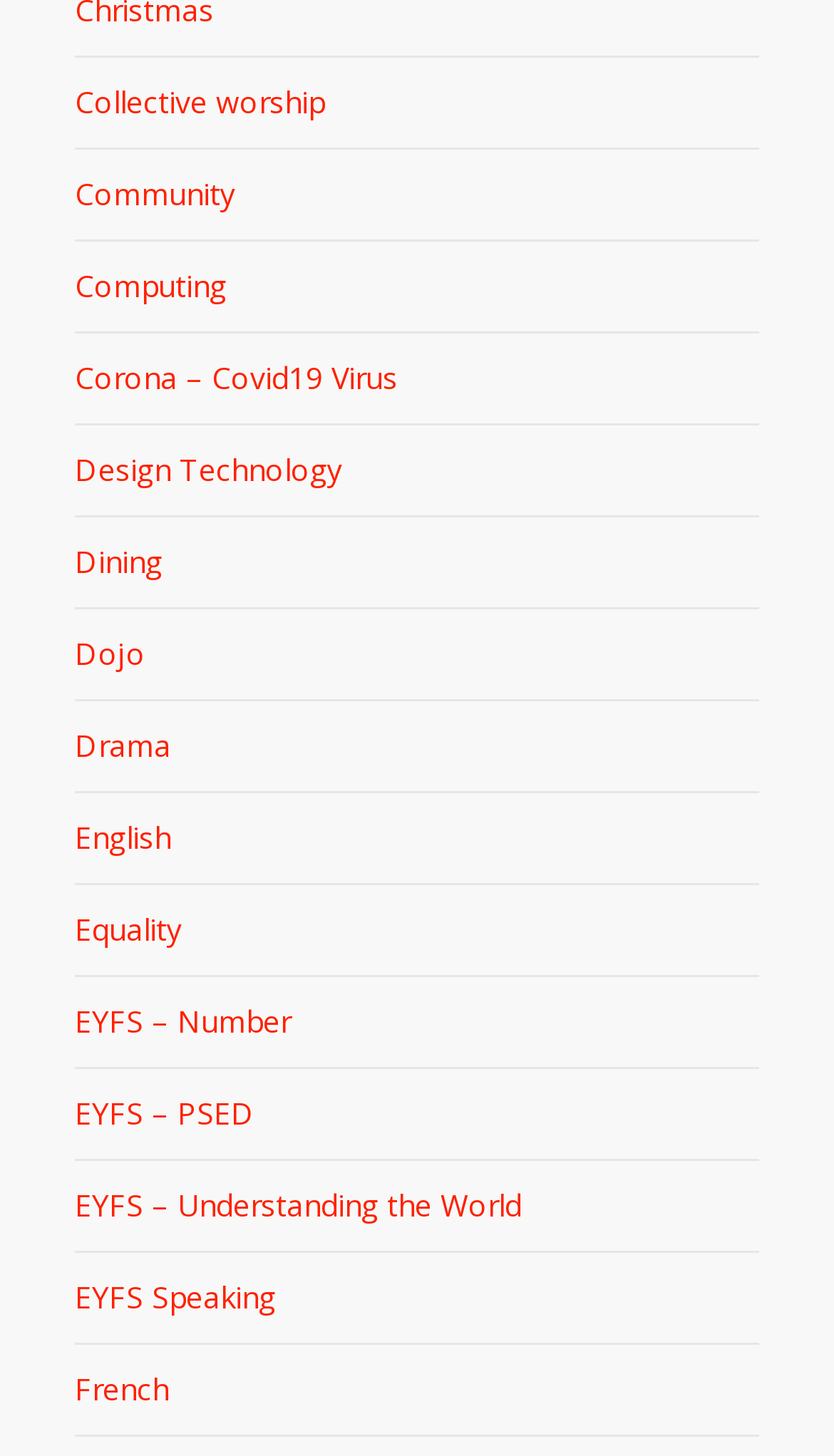Find the bounding box coordinates for the area that must be clicked to perform this action: "Explore Corona – Covid19 Virus".

[0.09, 0.229, 0.91, 0.292]